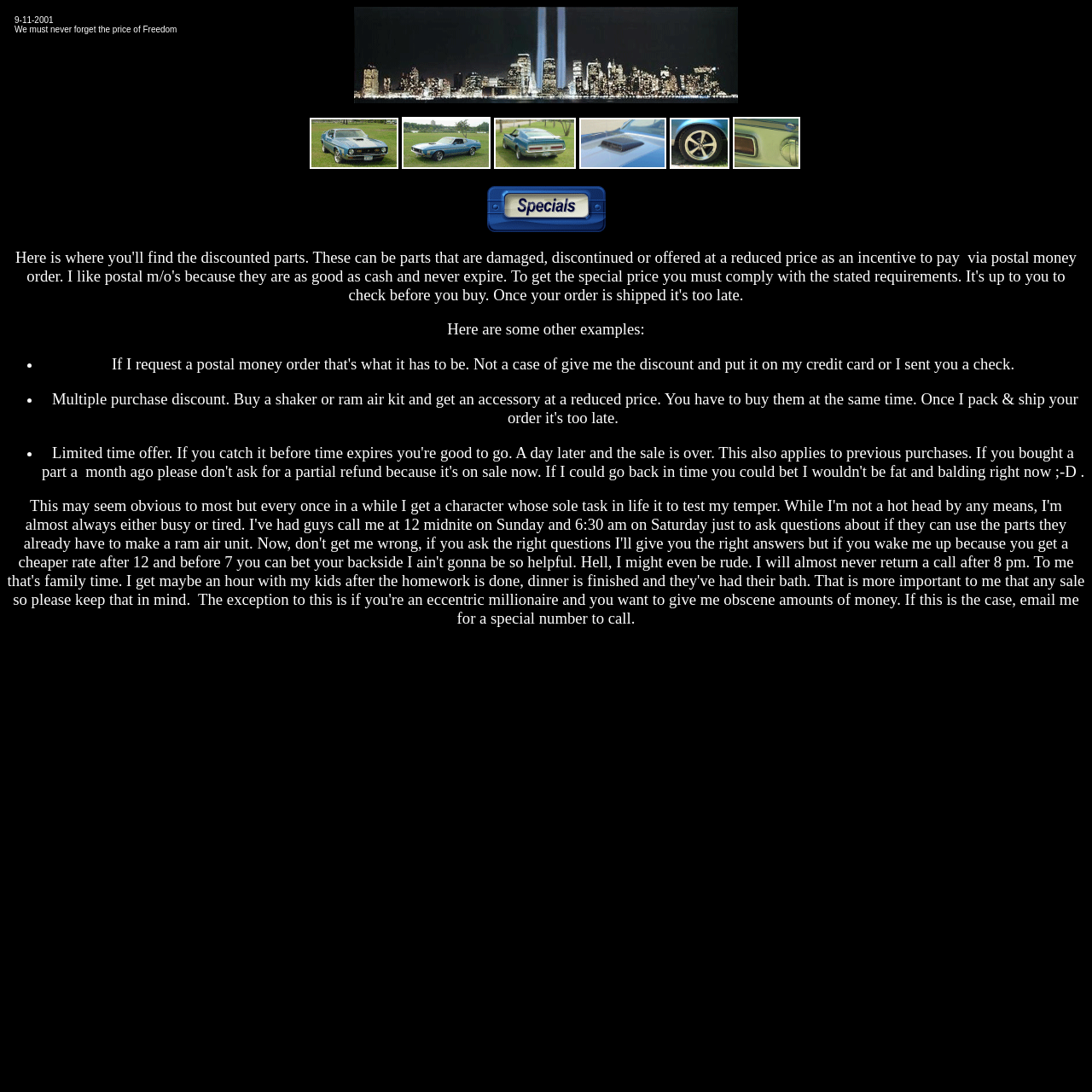What is the preferred payment method?
Utilize the information in the image to give a detailed answer to the question.

The webpage mentions that the seller prefers payment via postal money order, stating that it's as good as cash and never expires.